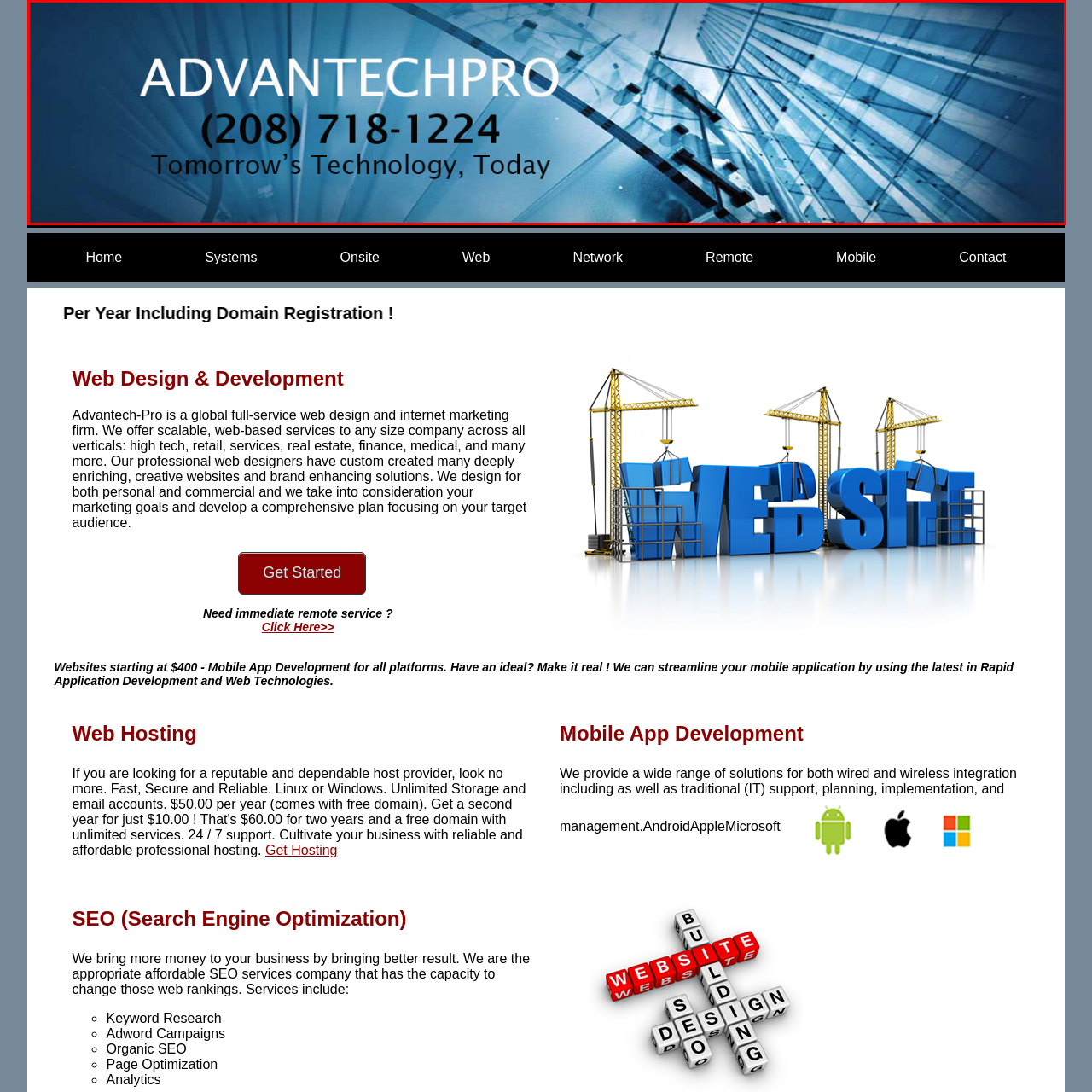What is the phone number provided for inquiries or services?
Please review the image inside the red bounding box and answer using a single word or phrase.

(208) 718-1224